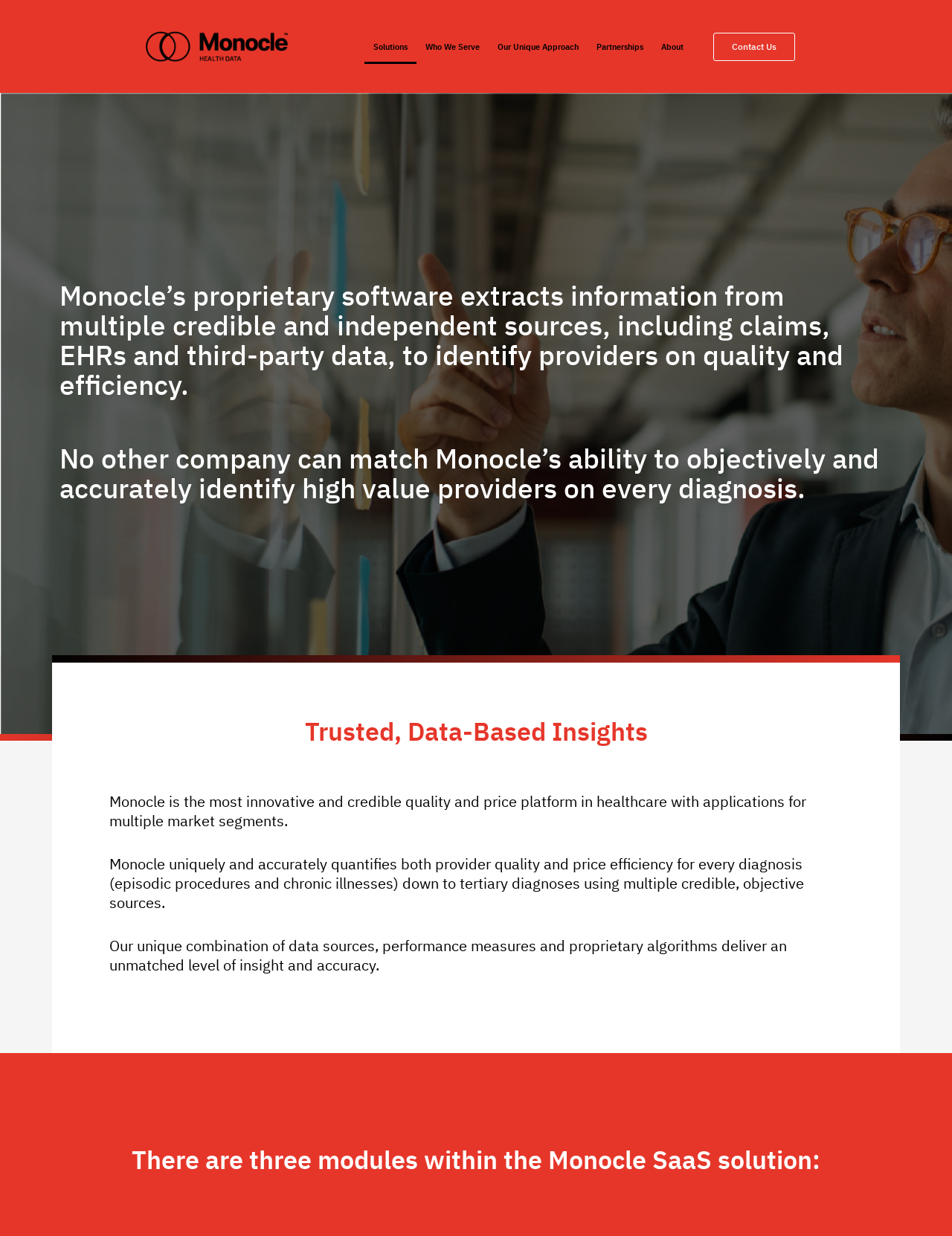Given the description "Partnerships", provide the bounding box coordinates of the corresponding UI element.

[0.617, 0.024, 0.685, 0.051]